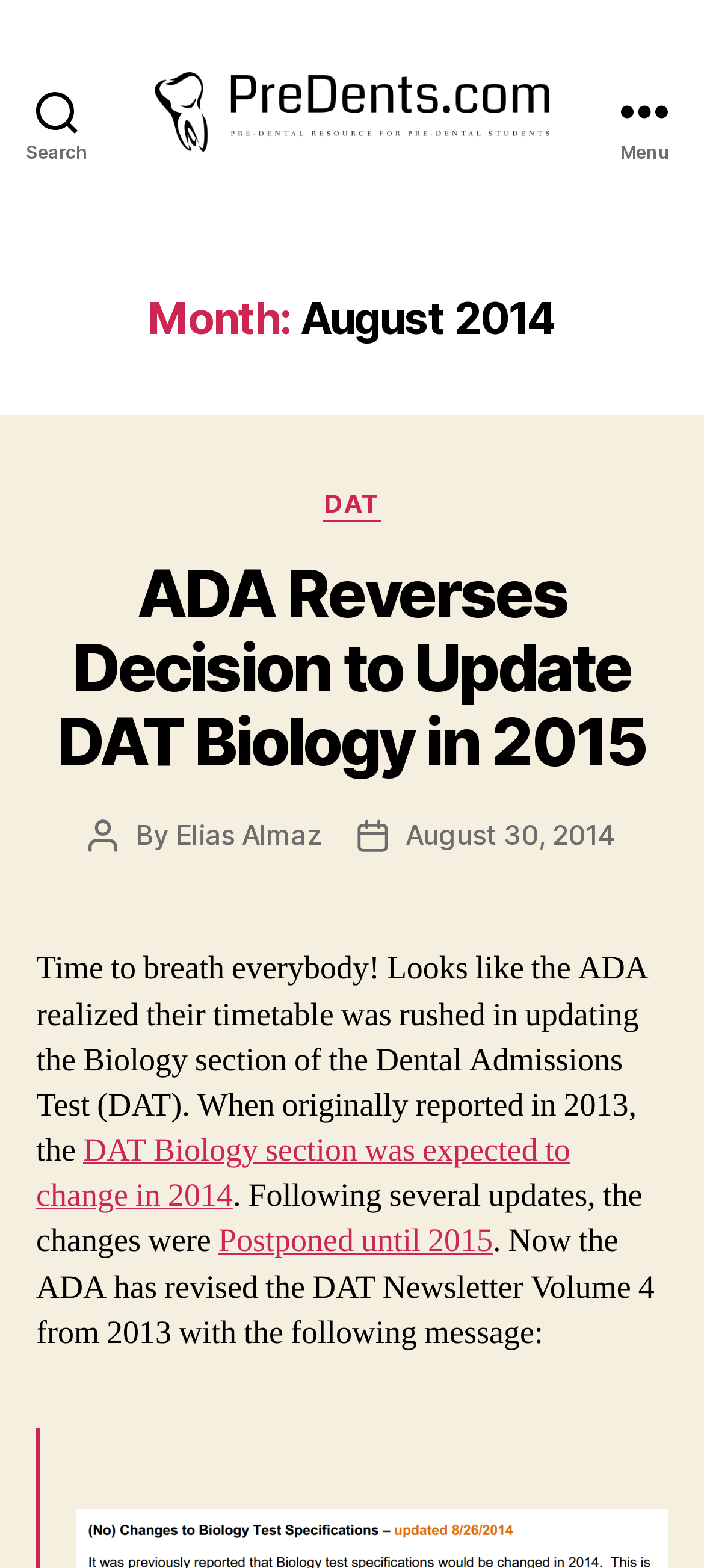Please find the bounding box for the following UI element description. Provide the coordinates in (top-left x, top-left y, bottom-right x, bottom-right y) format, with values between 0 and 1: August 2021

None